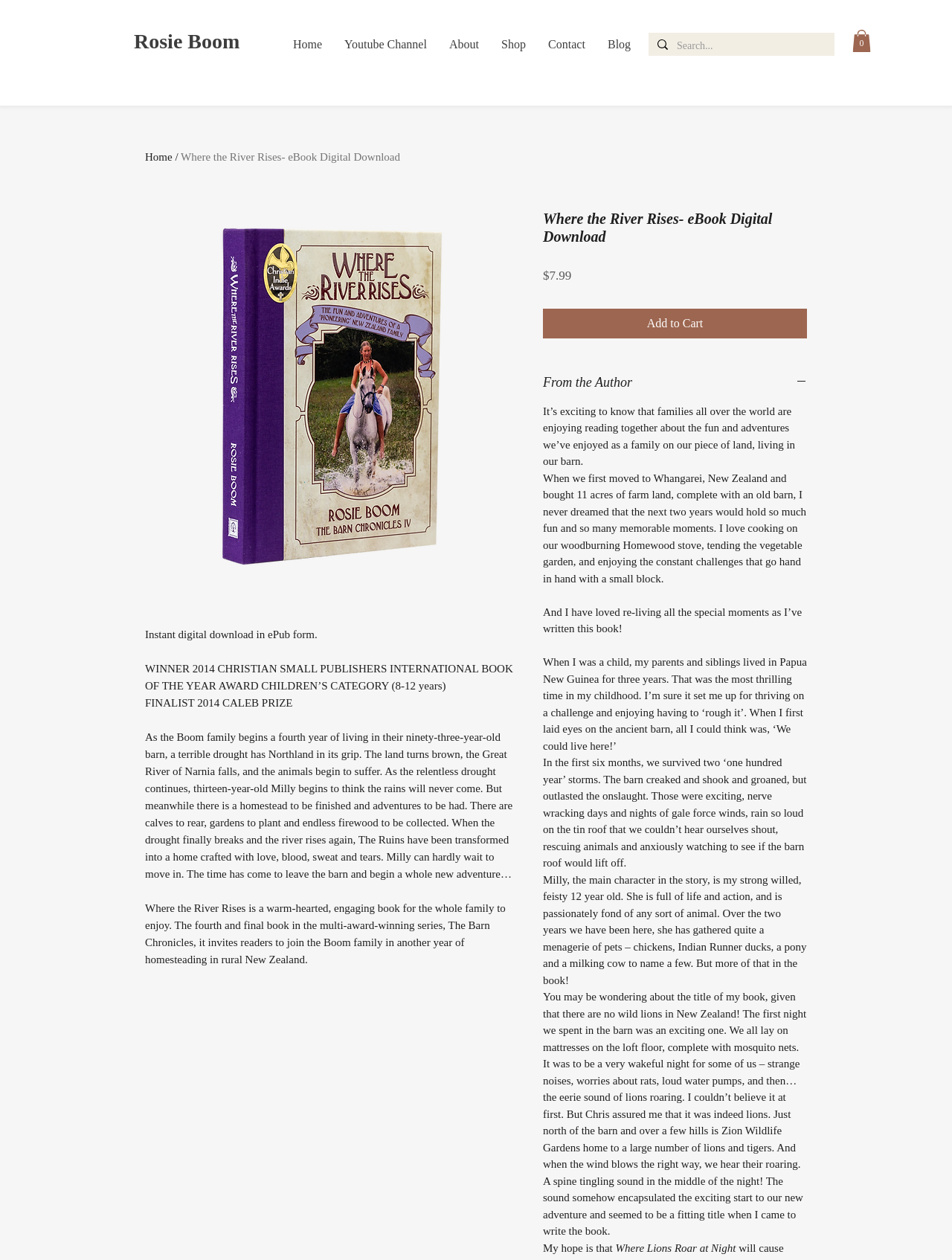Using the provided element description, identify the bounding box coordinates as (top-left x, top-left y, bottom-right x, bottom-right y). Ensure all values are between 0 and 1. Description: Rosie Boom

[0.141, 0.024, 0.252, 0.042]